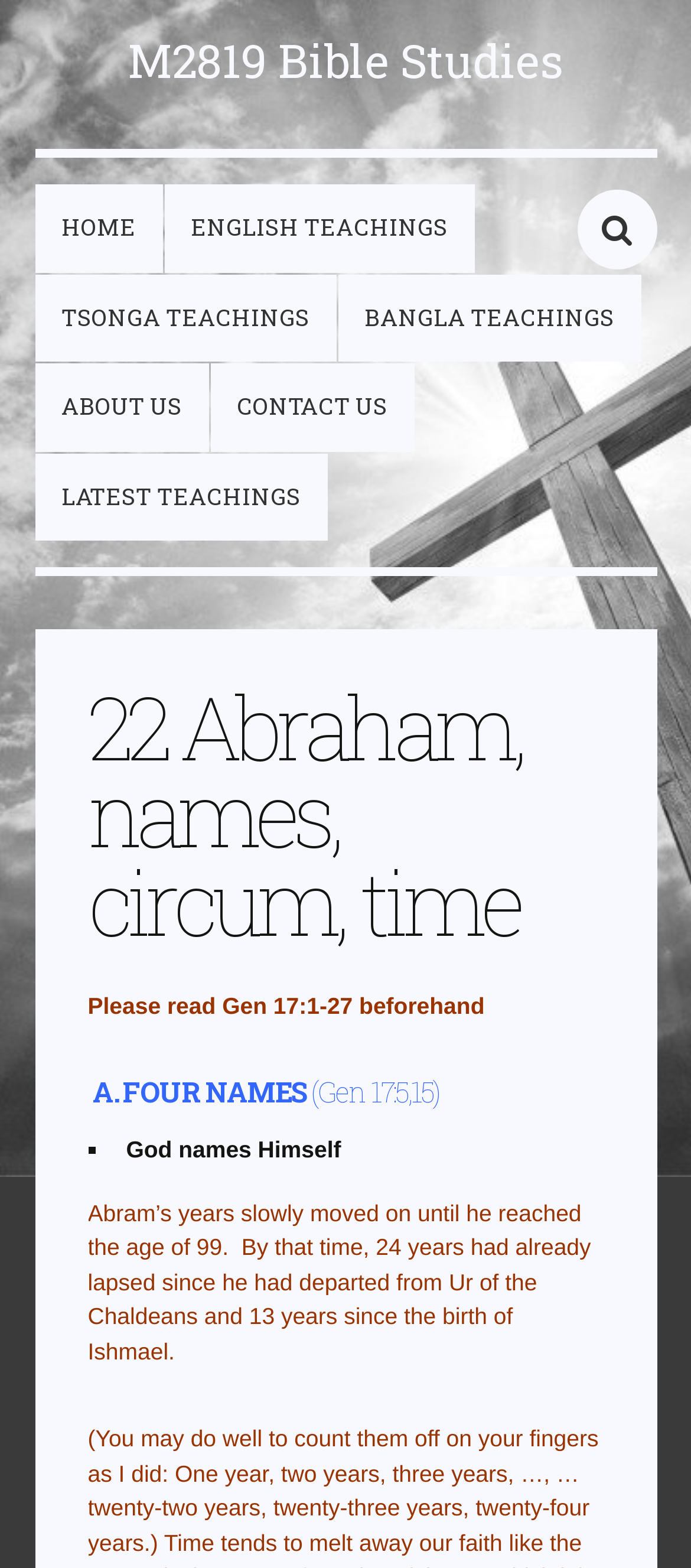Could you locate the bounding box coordinates for the section that should be clicked to accomplish this task: "read ENGLISH TEACHINGS".

[0.237, 0.118, 0.686, 0.174]